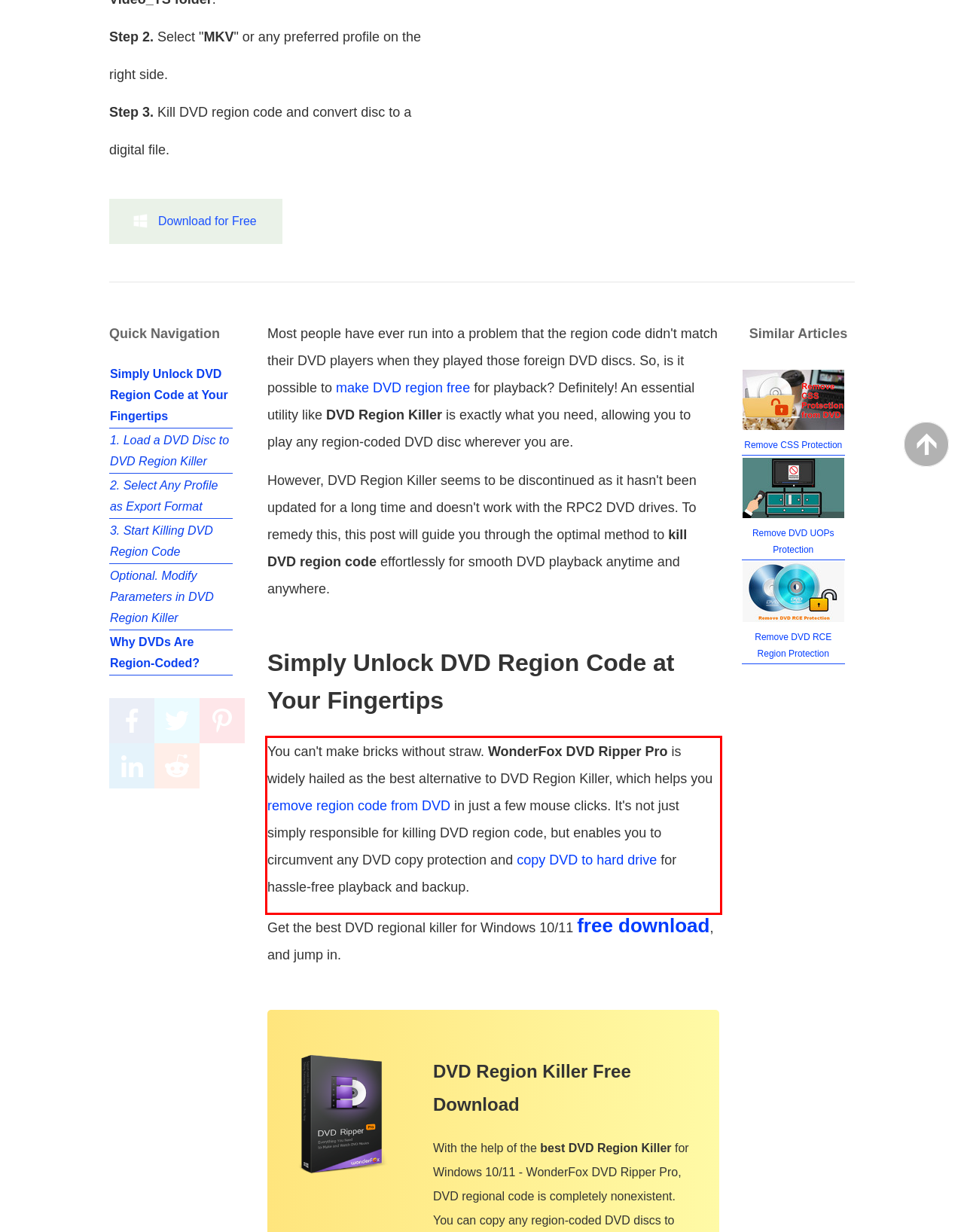Within the screenshot of the webpage, locate the red bounding box and use OCR to identify and provide the text content inside it.

You can't make bricks without straw. WonderFox DVD Ripper Pro is widely hailed as the best alternative to DVD Region Killer, which helps you remove region code from DVD in just a few mouse clicks. It's not just simply responsible for killing DVD region code, but enables you to circumvent any DVD copy protection and copy DVD to hard drive for hassle-free playback and backup.